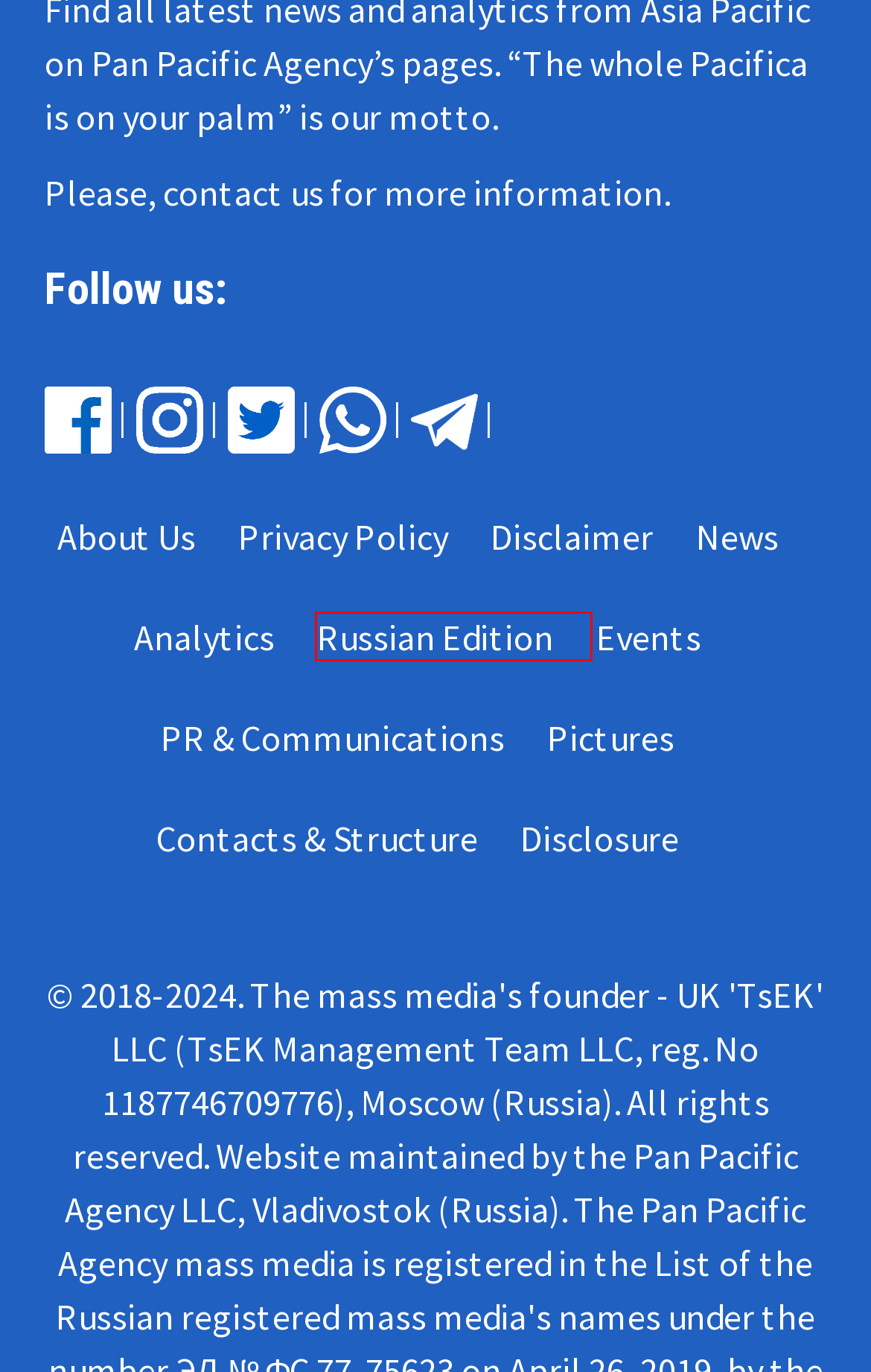Review the screenshot of a webpage which includes a red bounding box around an element. Select the description that best fits the new webpage once the element in the bounding box is clicked. Here are the candidates:
A. Whats with our pics? – Pan Pacific Agency
B. PR & Communications – Pan Pacific Agency
C. Privacy Policy – Pan Pacific Agency
D. Disclosure – Pan Pacific Agency
E. News – Pan Pacific Agency
F. Russian Edition – Pan Pacific Agency
G. Disclaimer – Pan Pacific Agency
H. Contacts & Structure – Pan Pacific Agency

F